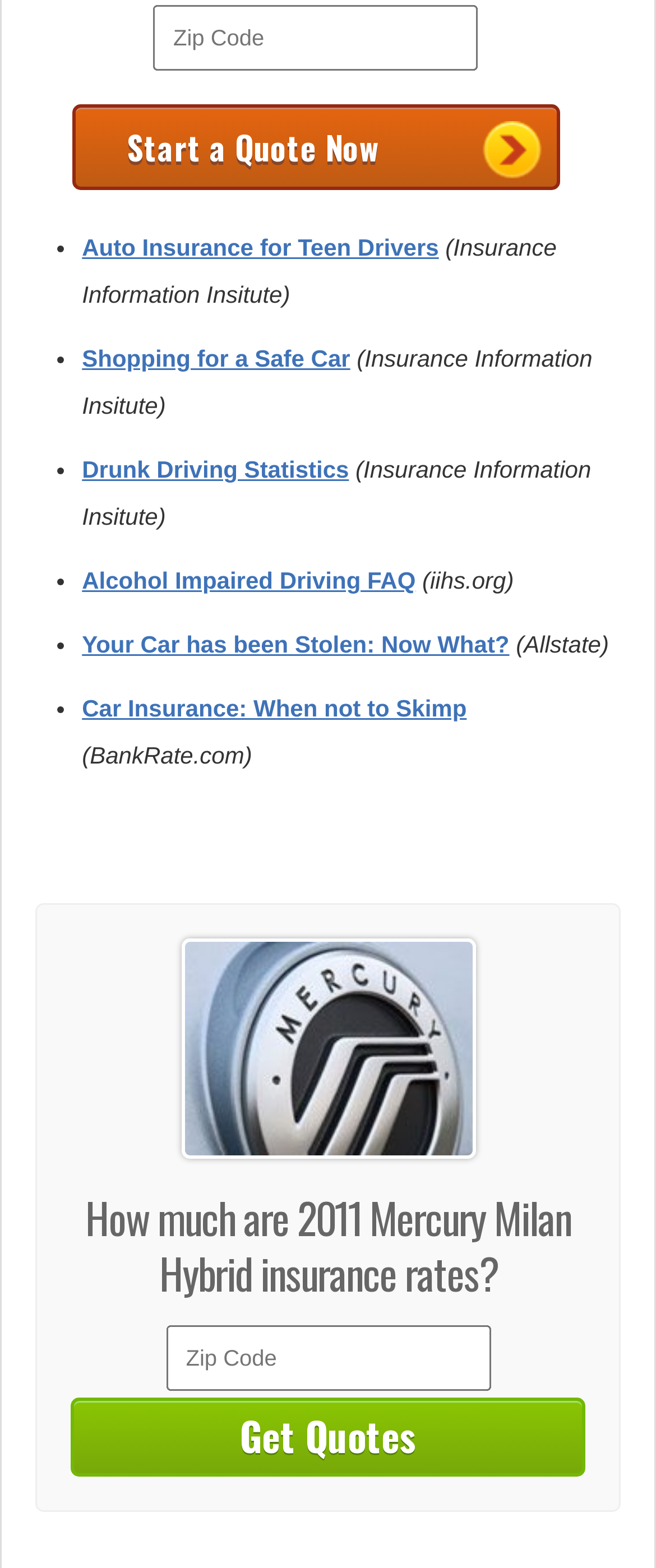Predict the bounding box of the UI element that fits this description: "Auto Insurance for Teen Drivers".

[0.125, 0.149, 0.669, 0.166]